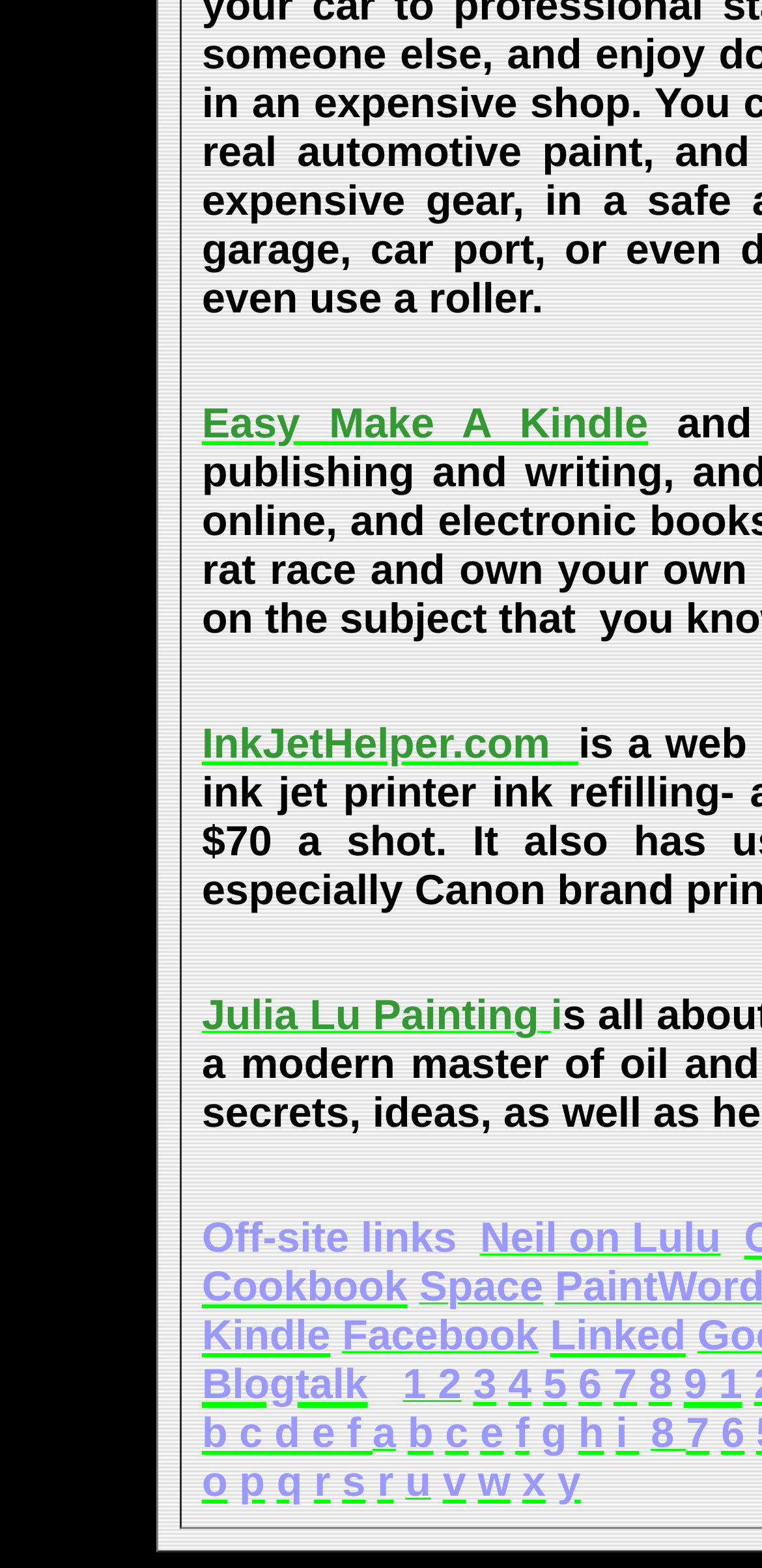What is the last link on the webpage?
Please analyze the image and answer the question with as much detail as possible.

The last link on the webpage is 'y' which is located at the bottom right corner of the webpage with a bounding box of [0.731, 0.93, 0.762, 0.96].